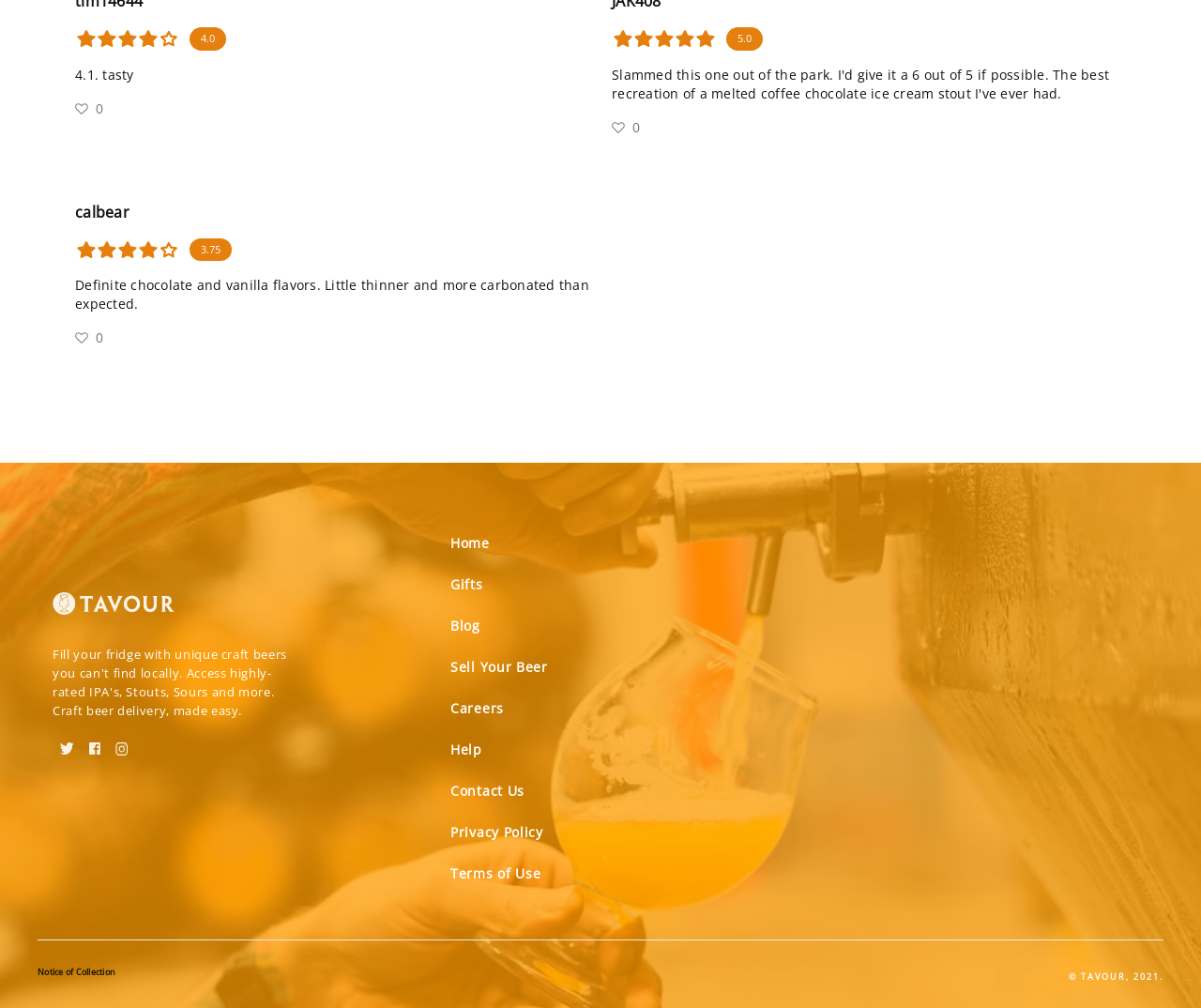Please specify the bounding box coordinates of the clickable region necessary for completing the following instruction: "Get 12VPX". The coordinates must consist of four float numbers between 0 and 1, i.e., [left, top, right, bottom].

None